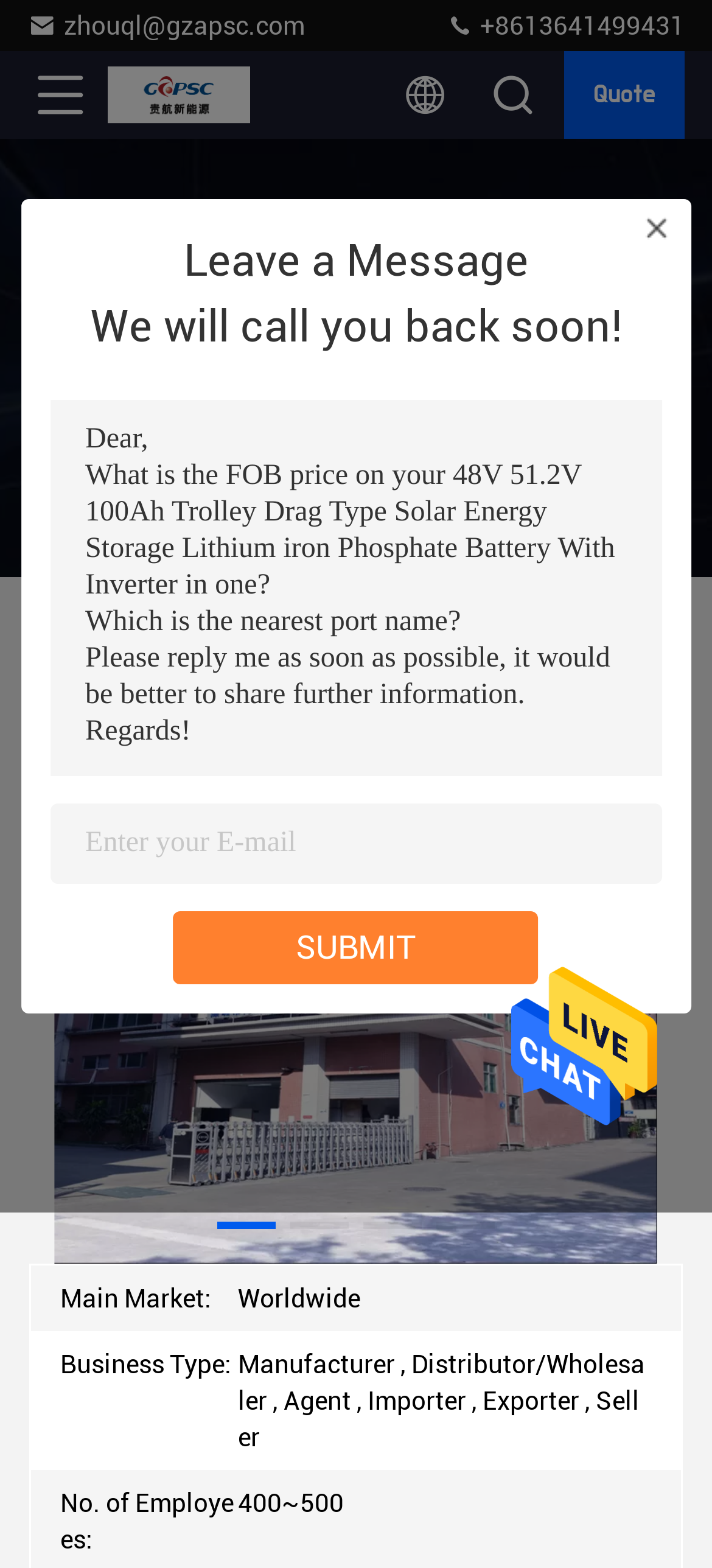Find the bounding box coordinates for the HTML element described as: "alt="Prayer for Peace"". The coordinates should consist of four float values between 0 and 1, i.e., [left, top, right, bottom].

None